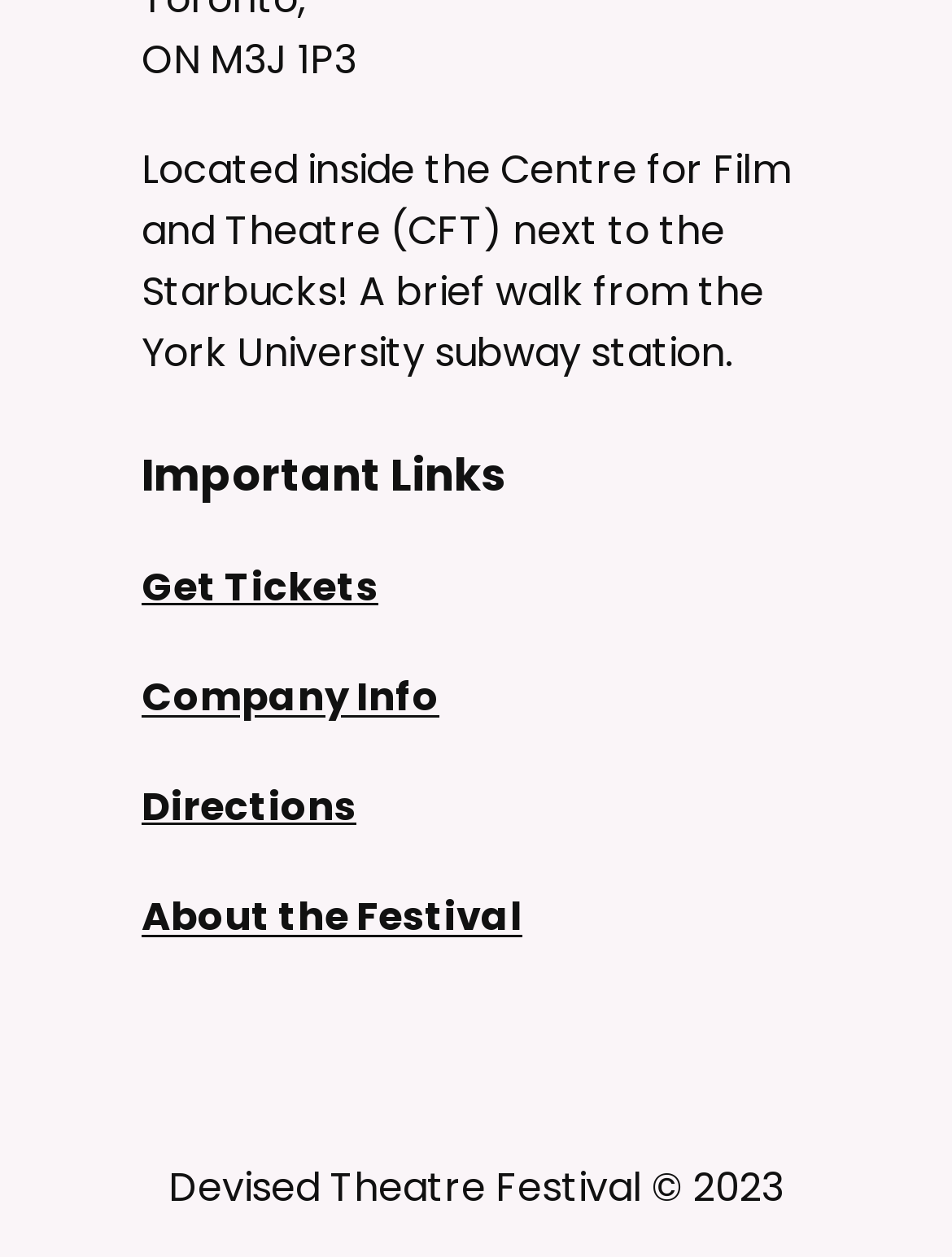How many links are available under 'Important Links'?
Based on the screenshot, provide your answer in one word or phrase.

4